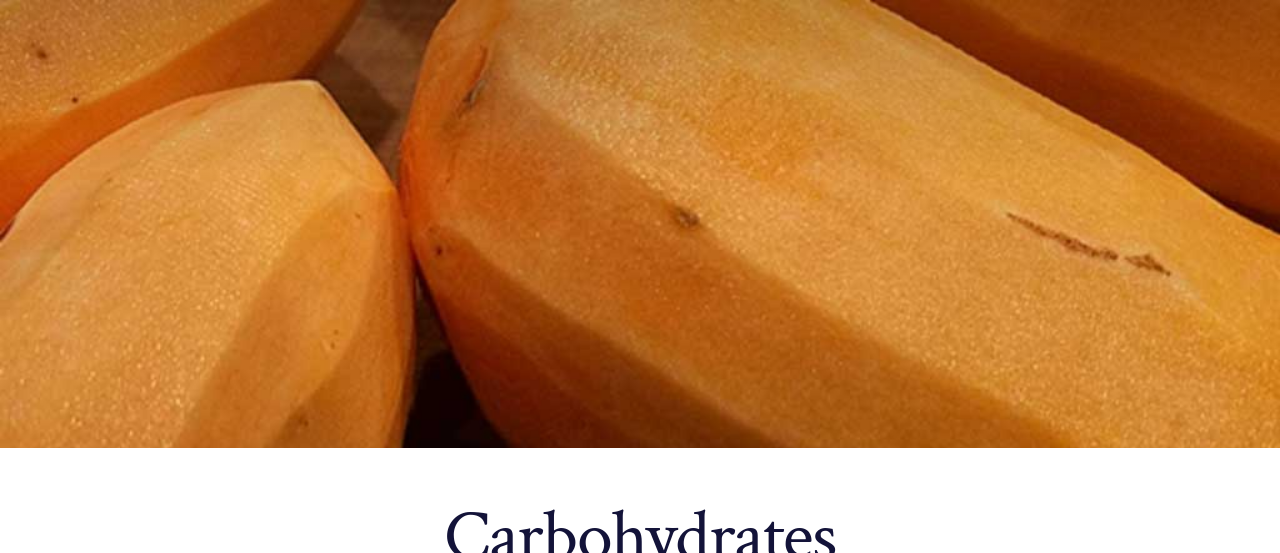Capture every detail in the image and describe it fully.

The image features a close-up of sweet potatoes, showcasing their smooth, golden-orange skin and characteristic tapered shape. These root vegetables are often celebrated for their rich nutritional profile, particularly their carbohydrate content, which is vital for energy. Below the image, the word "Carbohydrates" is prominently displayed, emphasizing the connection between sweet potatoes and their role as a significant source of carbohydrates in the diet. Sweet potatoes are versatile ingredients in many culinary traditions, known for their naturally sweet flavor and ability to be prepared in various ways, including baking, boiling, and frying.